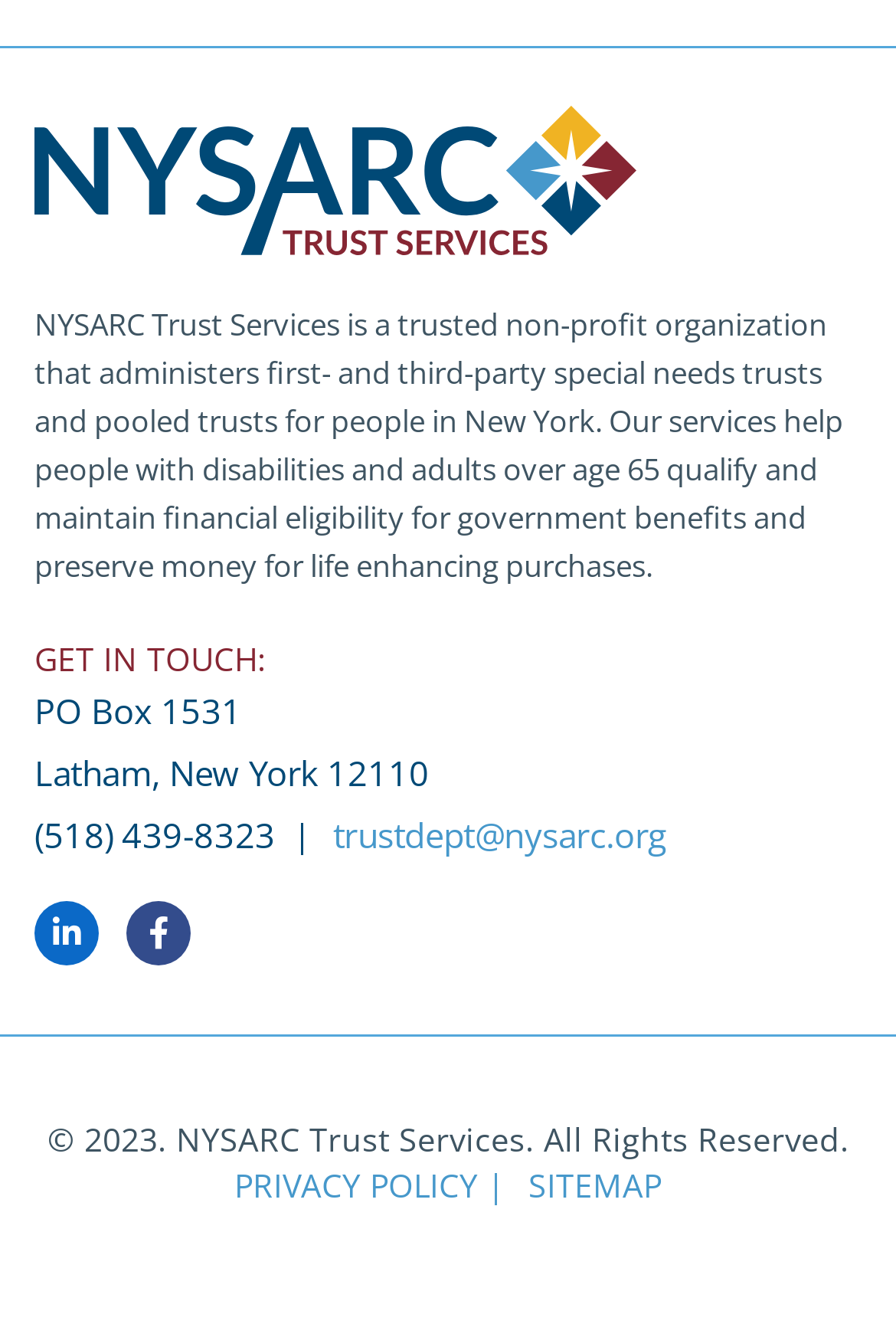What is the phone number of the organization?
From the image, provide a succinct answer in one word or a short phrase.

(518) 439-8323